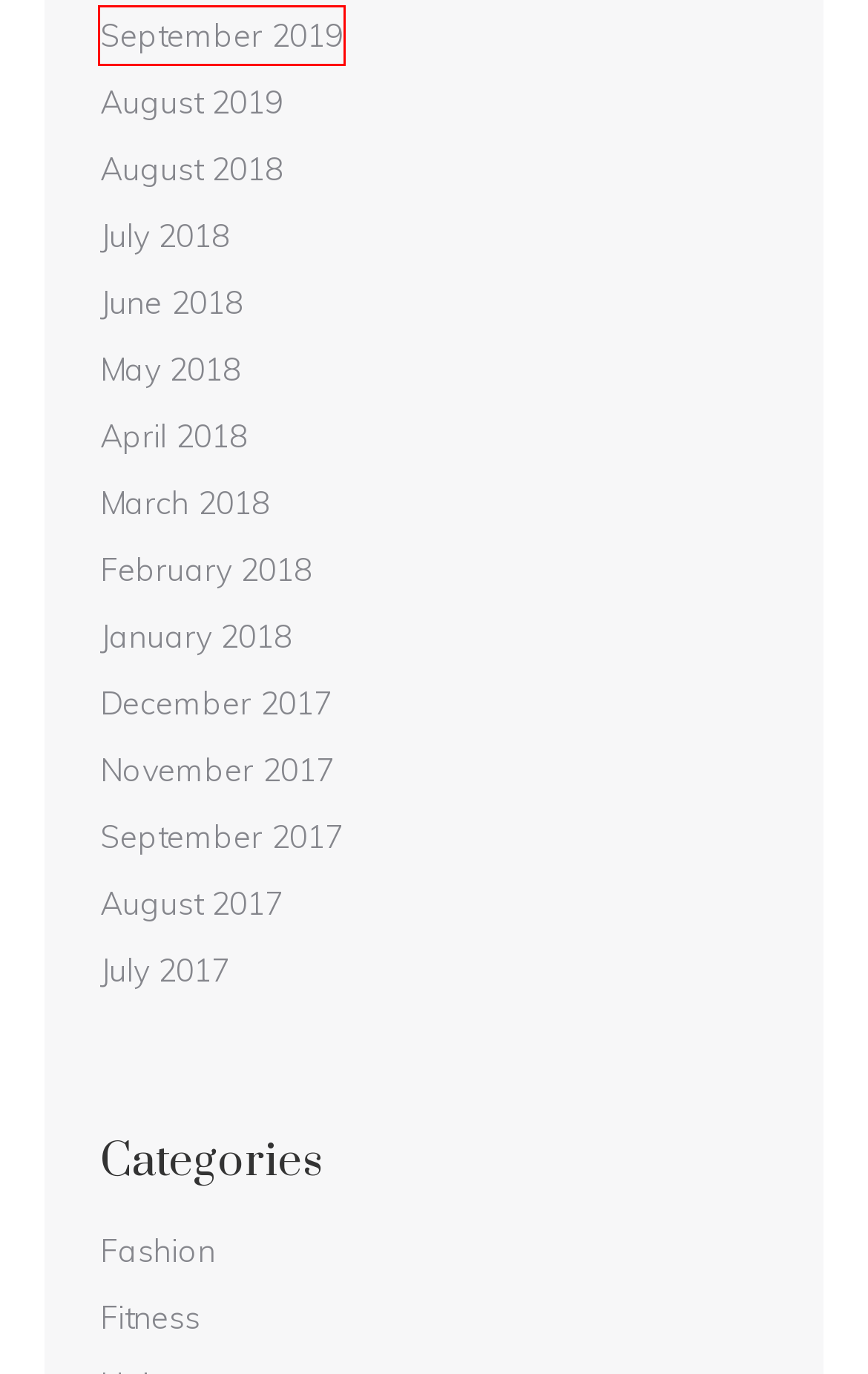After examining the screenshot of a webpage with a red bounding box, choose the most accurate webpage description that corresponds to the new page after clicking the element inside the red box. Here are the candidates:
A. Fitness Archives - Jackie Beard Robinson
B. August 2018 - Jackie Beard Robinson
C. August 2019 - Jackie Beard Robinson
D. April 2018 - Jackie Beard Robinson
E. September 2019 - Jackie Beard Robinson
F. November 2017 - Jackie Beard Robinson
G. March 2018 - Jackie Beard Robinson
H. May 2018 - Jackie Beard Robinson

E